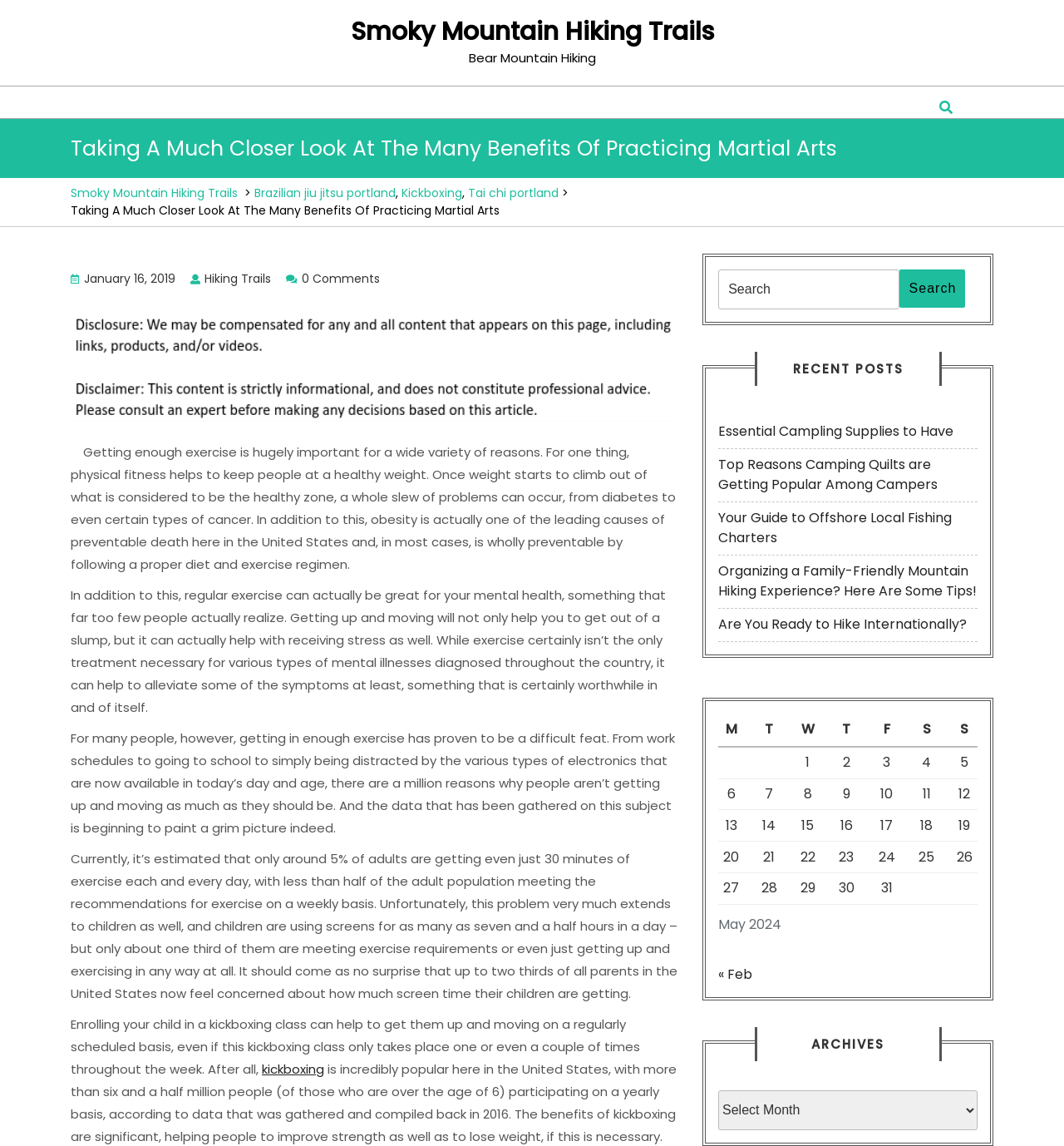Please locate the bounding box coordinates of the element that should be clicked to complete the given instruction: "Click on the 'Search' button".

[0.846, 0.235, 0.907, 0.269]